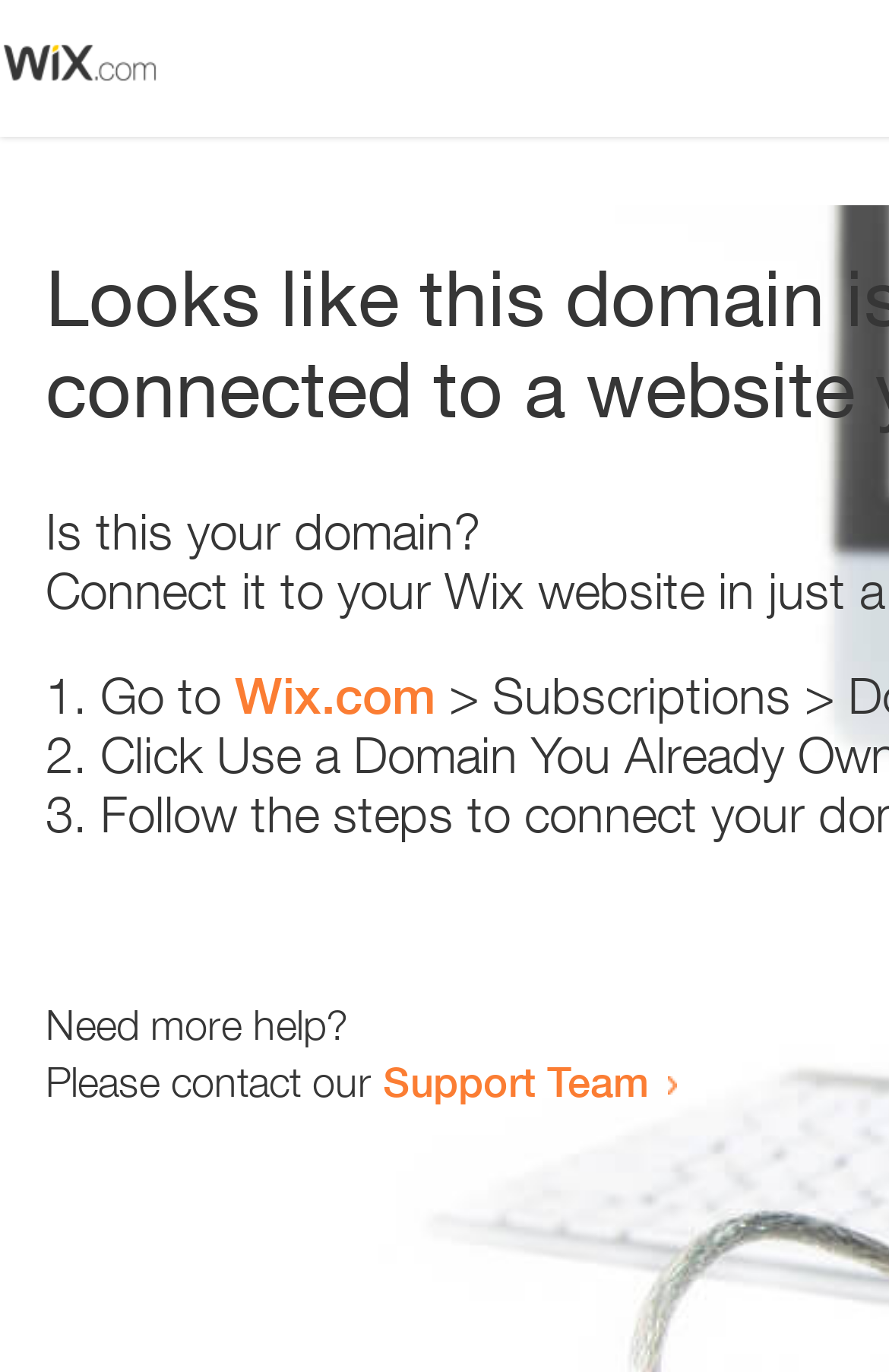Where can I get more help?
Utilize the image to construct a detailed and well-explained answer.

The webpage provides a link to the 'Support Team' for users who need more help. This link is located at the bottom of the webpage, below the static text 'Need more help?'.